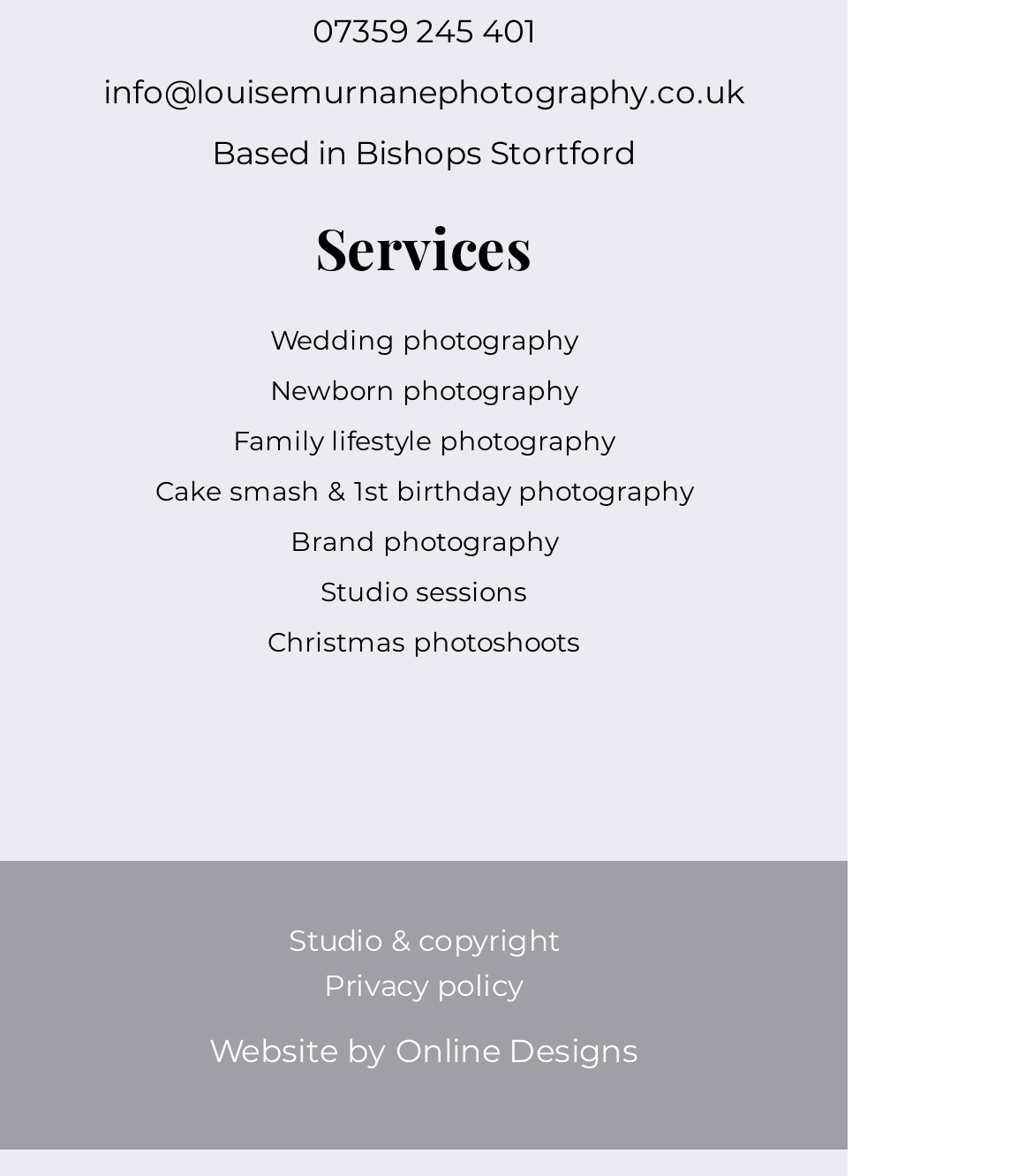Observe the image and answer the following question in detail: What is the photographer's location?

Based on the StaticText element 'Based in Bishops Stortford' with bounding box coordinates [0.205, 0.112, 0.615, 0.145], we can infer that the photographer is based in Bishops Stortford.